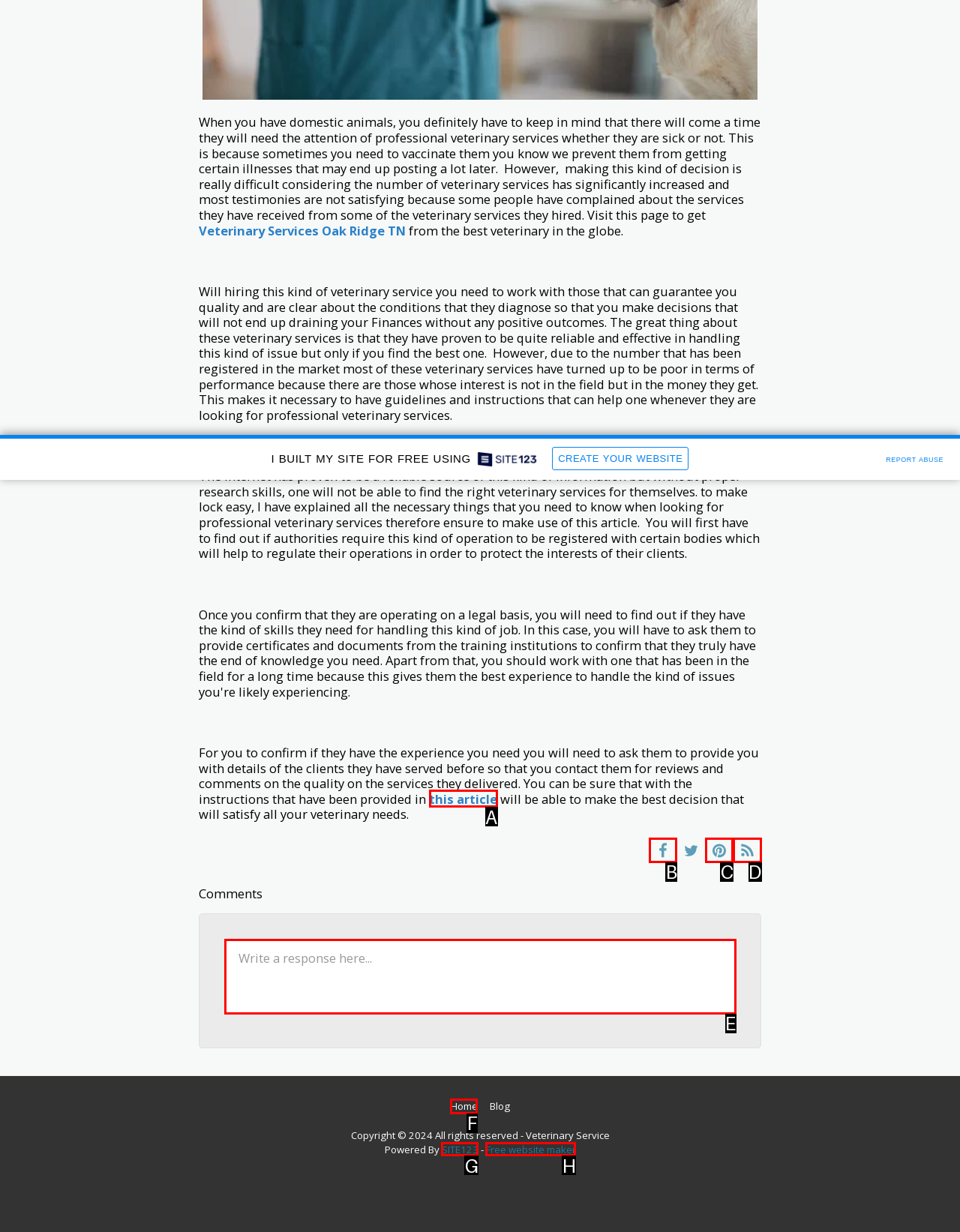From the available choices, determine which HTML element fits this description: Home Respond with the correct letter.

F